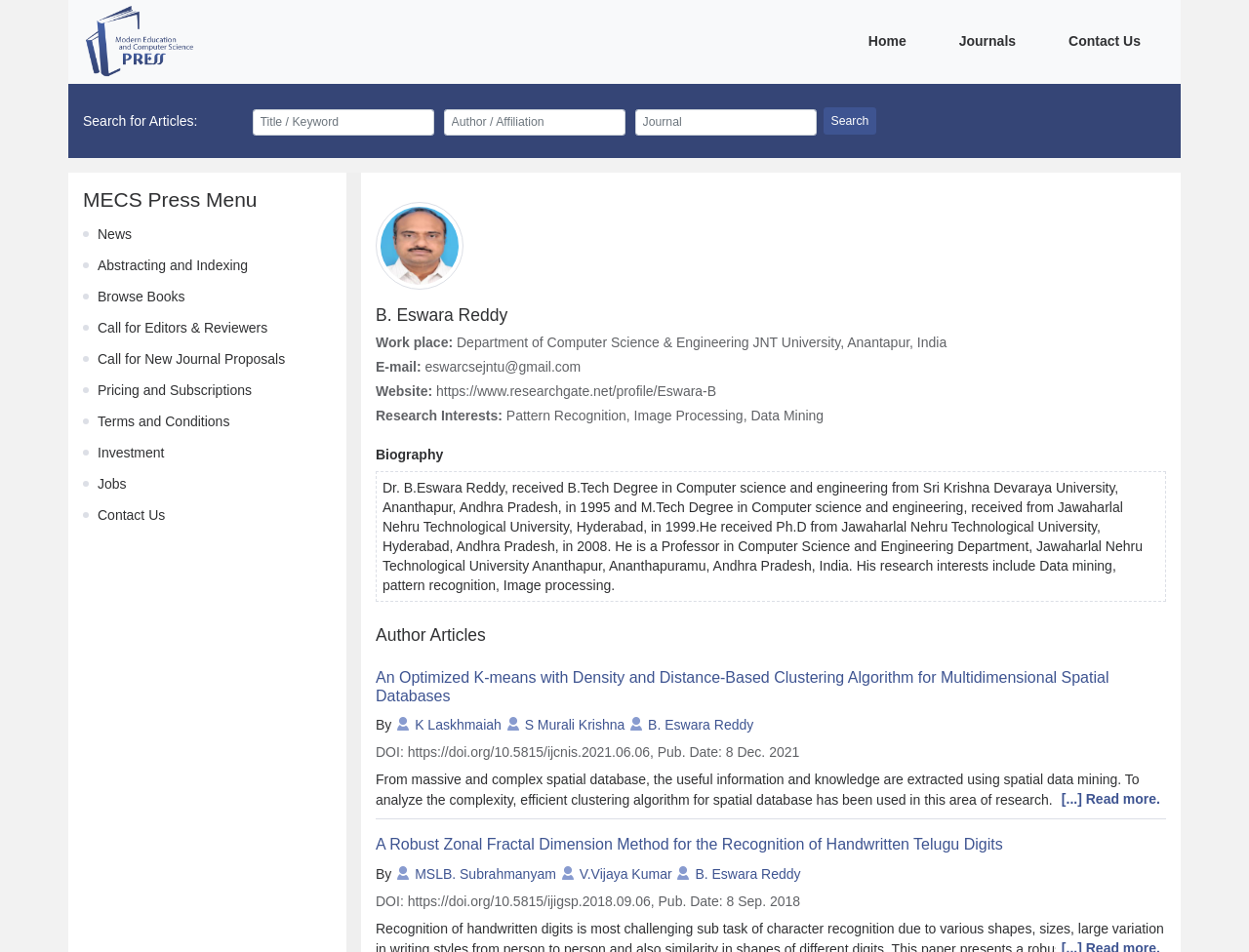Please identify the bounding box coordinates of the element's region that should be clicked to execute the following instruction: "Browse books". The bounding box coordinates must be four float numbers between 0 and 1, i.e., [left, top, right, bottom].

[0.078, 0.303, 0.148, 0.32]